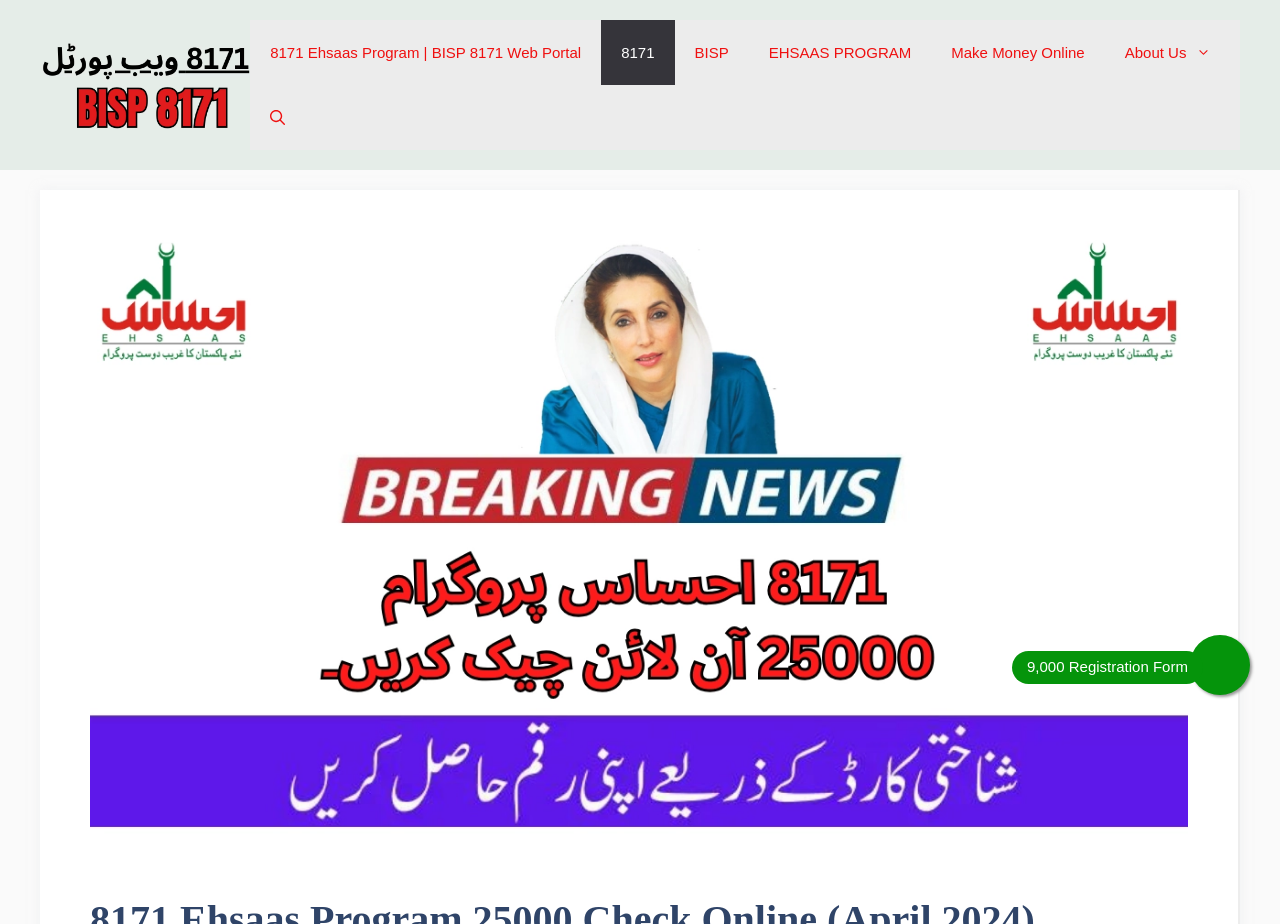Please predict the bounding box coordinates (top-left x, top-left y, bottom-right x, bottom-right y) for the UI element in the screenshot that fits the description: parent_node: Skip to content

[0.93, 0.687, 0.977, 0.752]